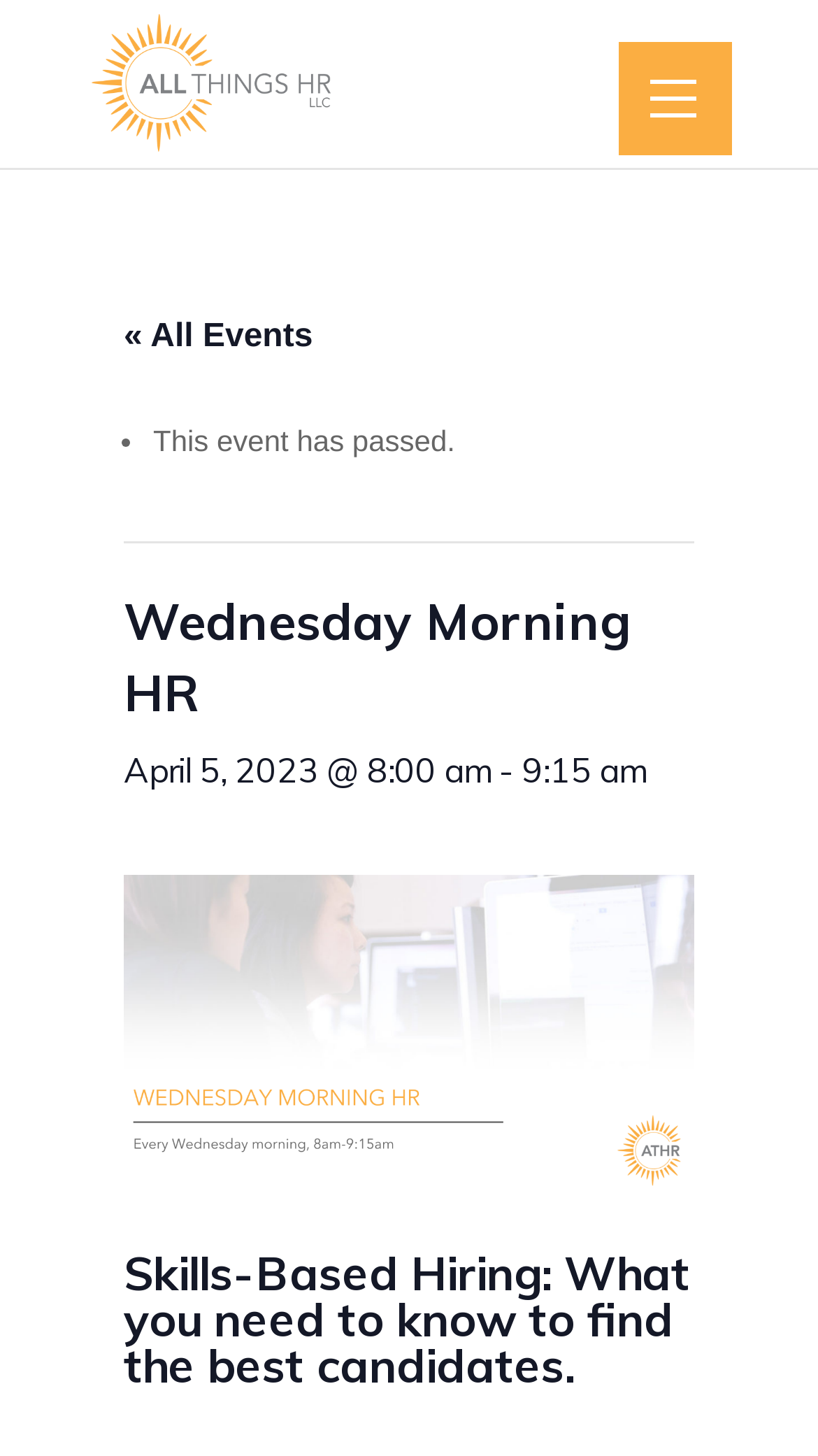What is the time of the Wednesday Morning HR event?
Please answer the question with a detailed response using the information from the screenshot.

I found the time of the event by looking at the heading that says 'April 5, 2023 @ 8:00 am - 9:15 am', which is located below the 'Wednesday Morning HR' heading.